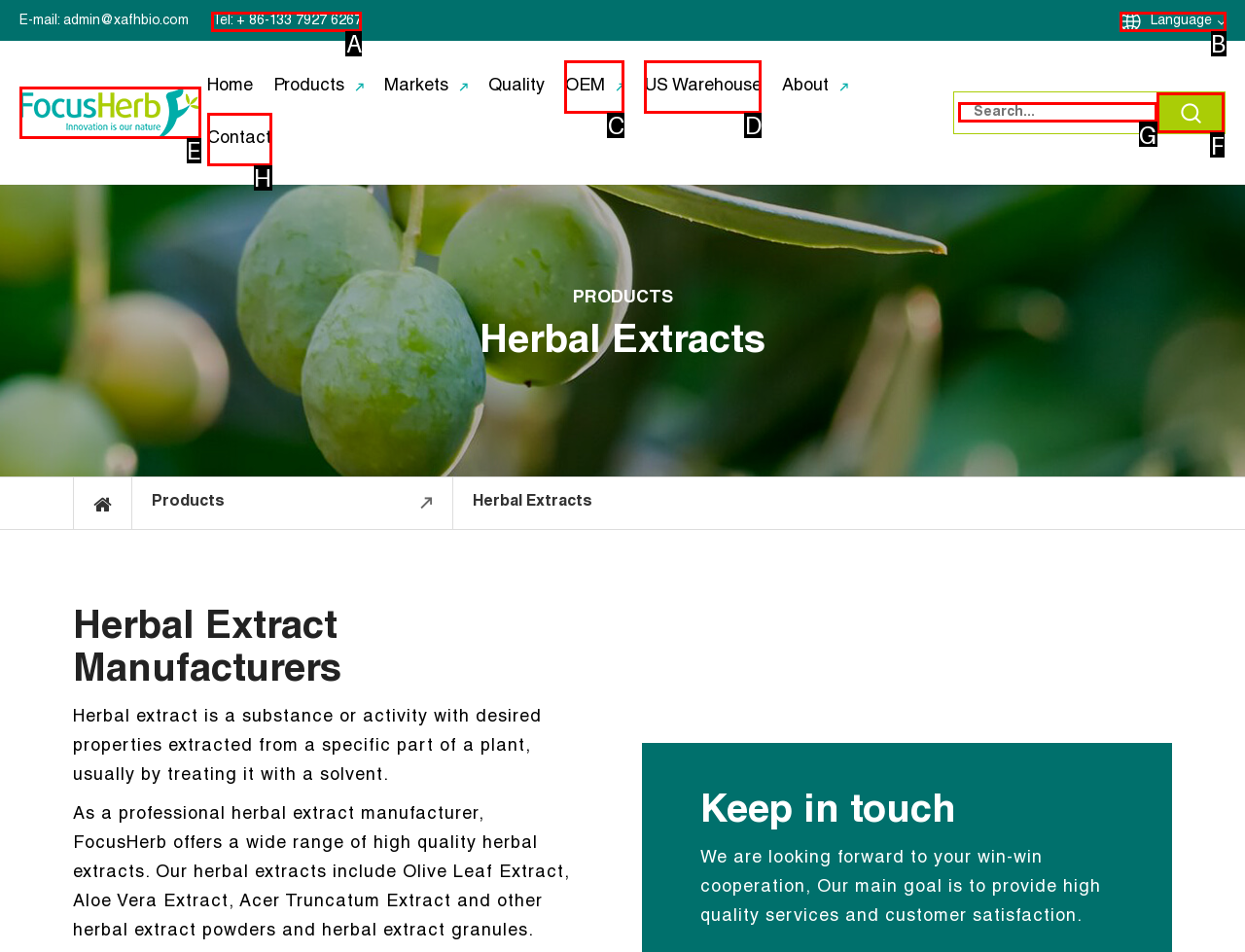Which UI element matches this description: Tel: + 86-133 7927 6267?
Reply with the letter of the correct option directly.

A